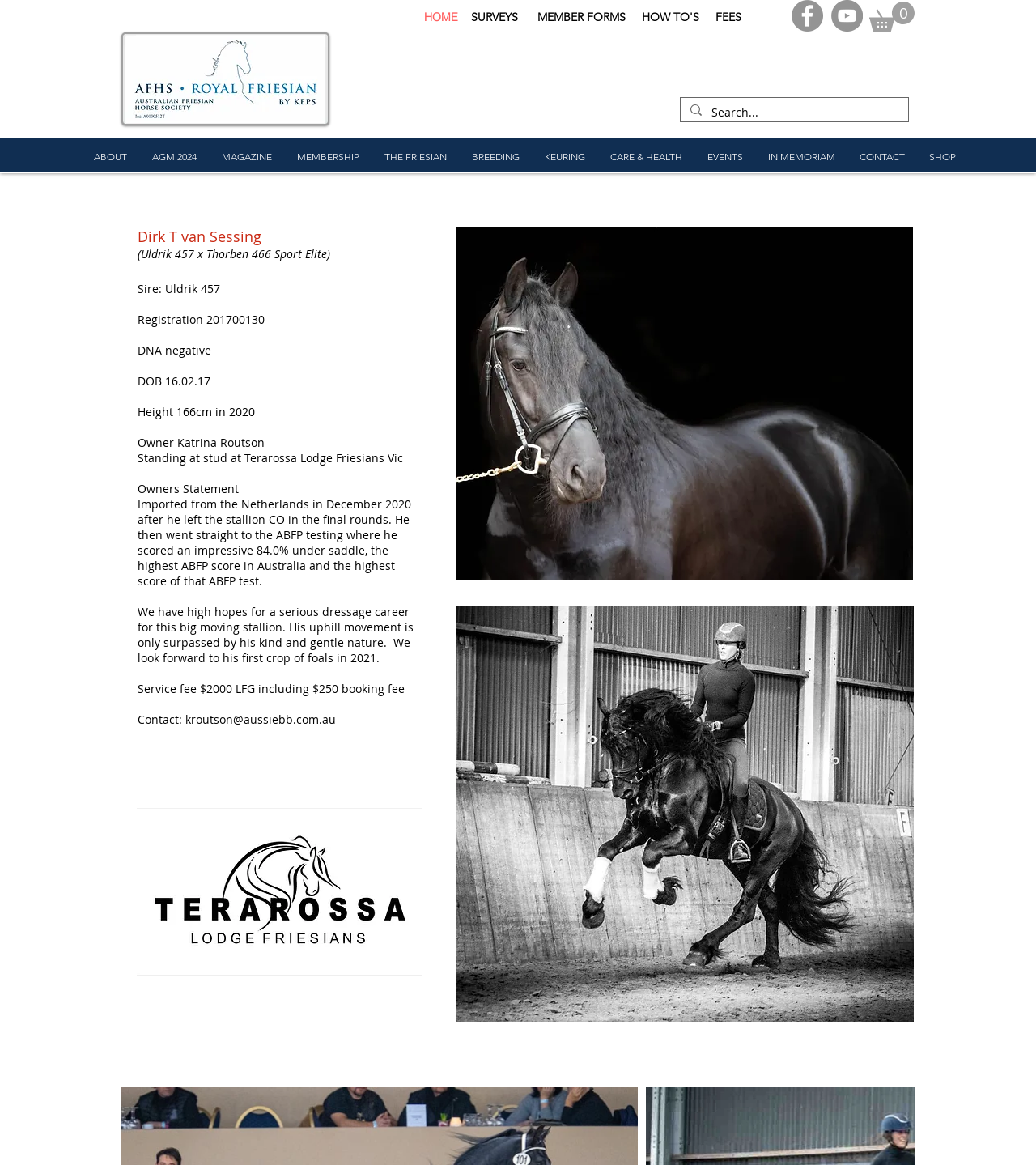Please give a short response to the question using one word or a phrase:
What is the service fee of the horse?

$2000 LFG